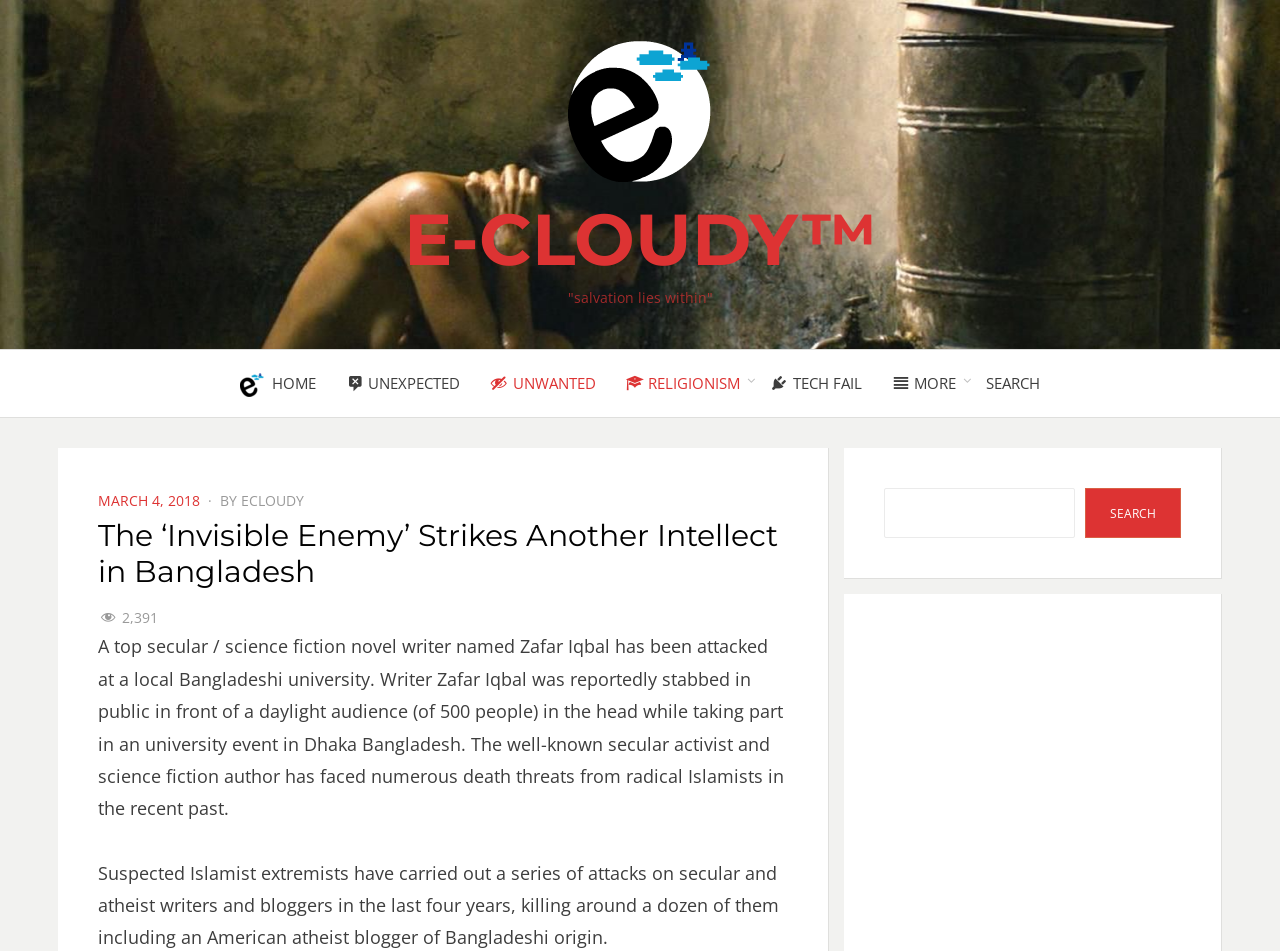Determine the bounding box coordinates of the element that should be clicked to execute the following command: "Visit the 'E-CLOUDY™' page".

[0.315, 0.205, 0.685, 0.298]